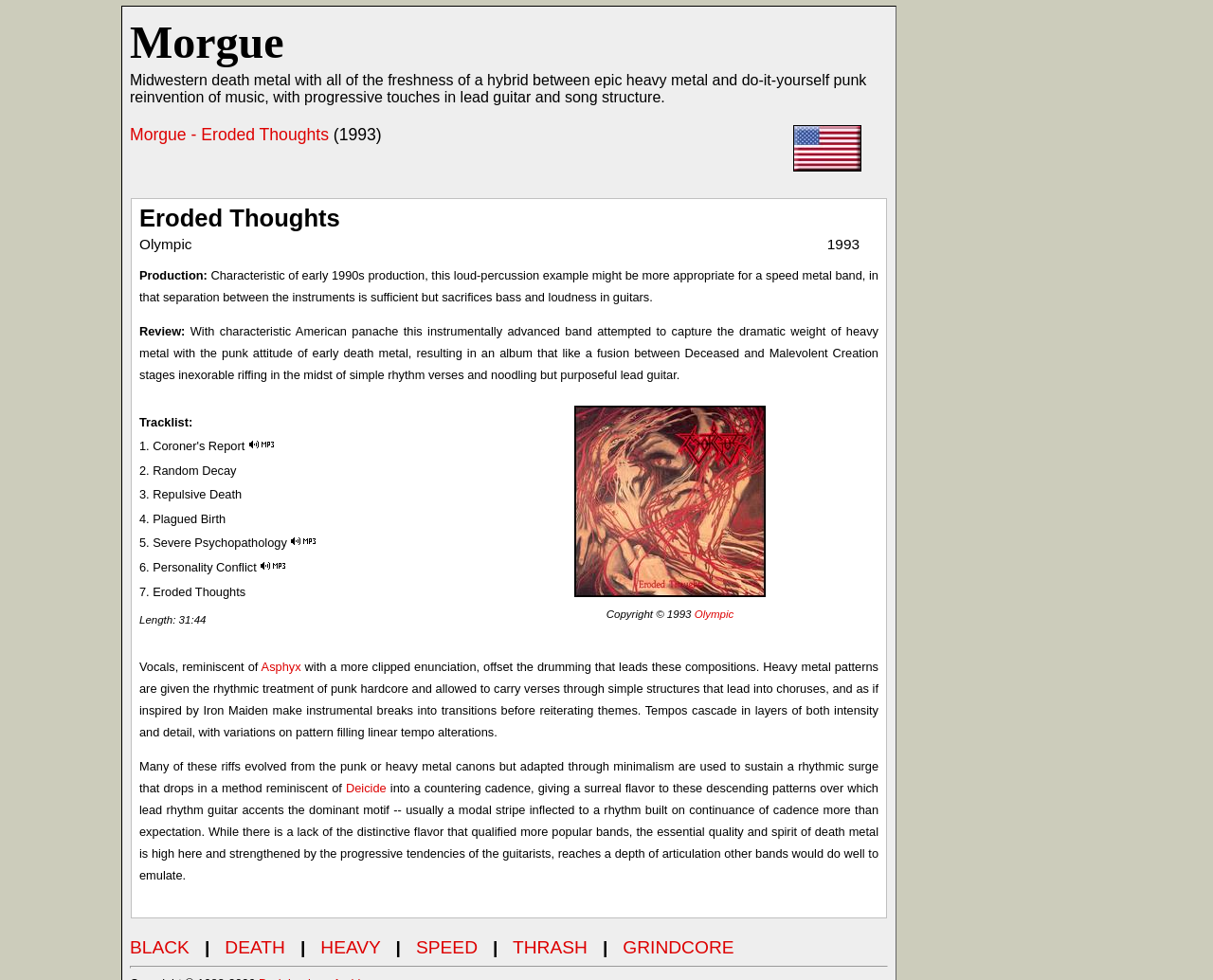How many tracks are in the album?
Refer to the image and answer the question using a single word or phrase.

7